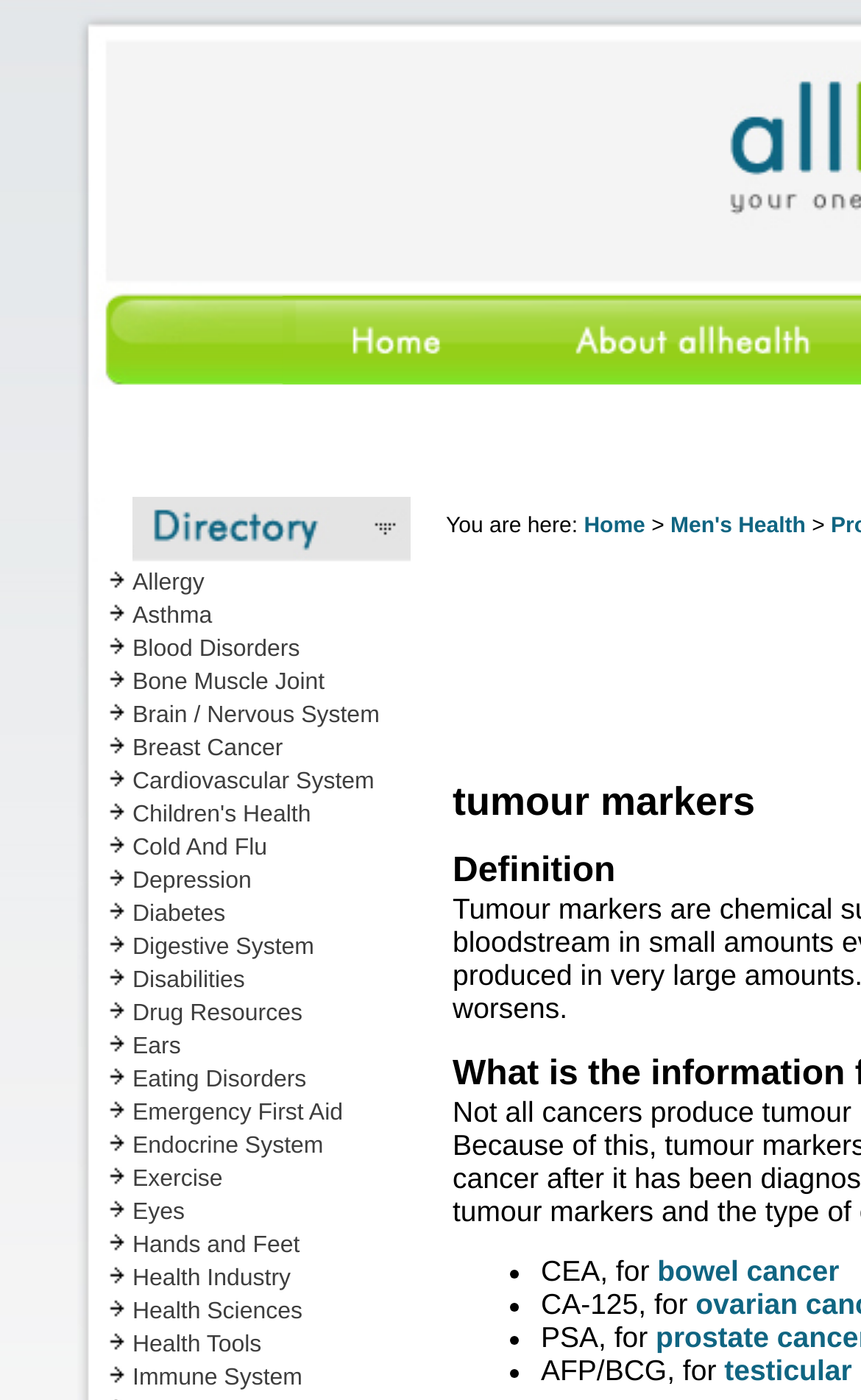Is there a sub-category related to cancer?
Look at the image and construct a detailed response to the question.

By scanning the sub-categories under 'All Health', I can find a sub-category related to cancer, which is 'Breast Cancer'.